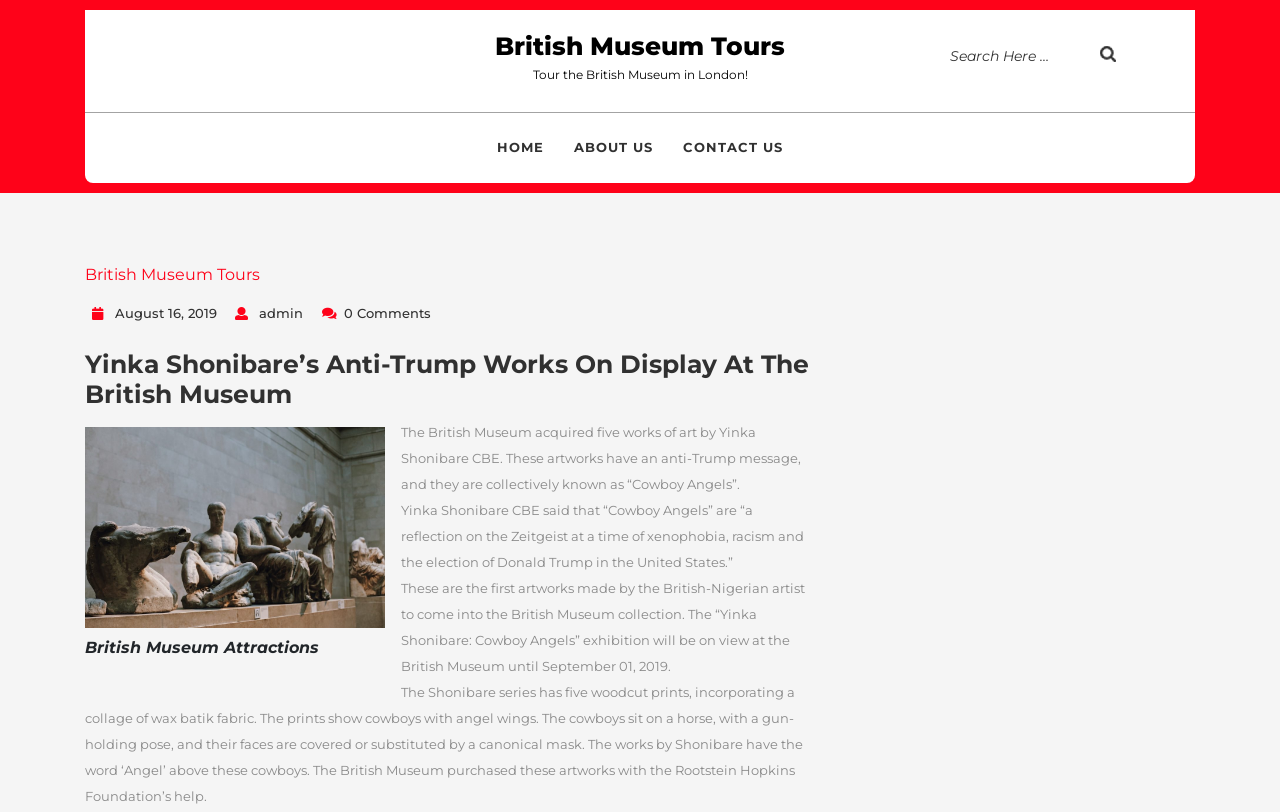Provide your answer to the question using just one word or phrase: What is the title of the exhibition featuring Yinka Shonibare's artworks?

Yinka Shonibare: Cowboy Angels